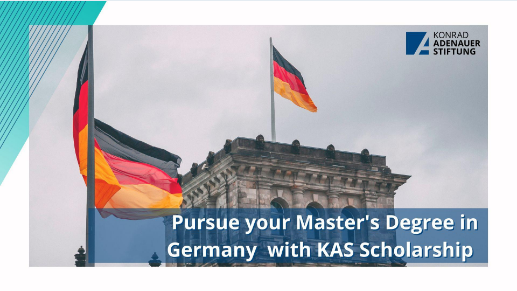What is the name of the foundation offering the scholarship?
Refer to the image and answer the question using a single word or phrase.

Konrad Adenauer Stiftung